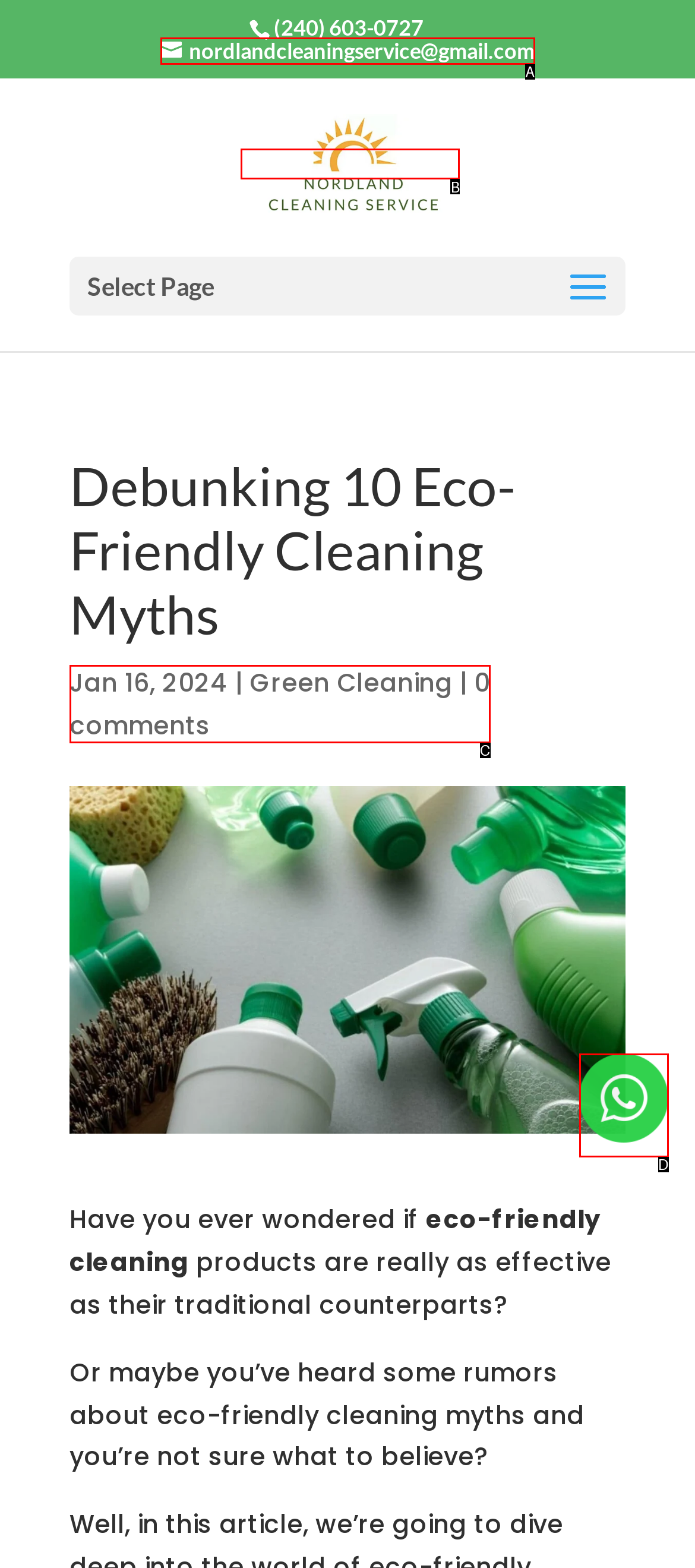Point out the HTML element that matches the following description: Cookie Policy
Answer with the letter from the provided choices.

None